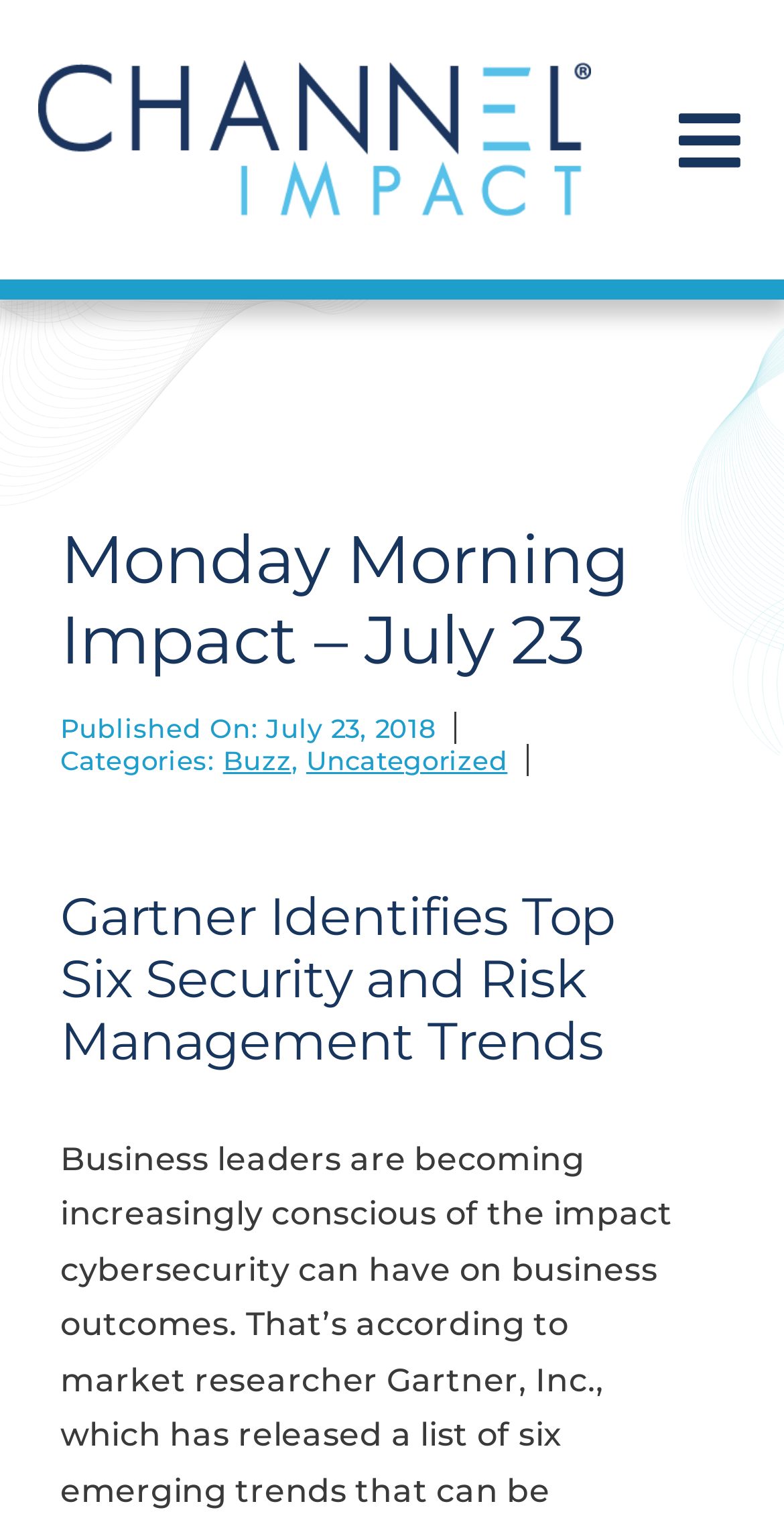Please answer the following question using a single word or phrase: What are the categories of the article?

Buzz, Uncategorized